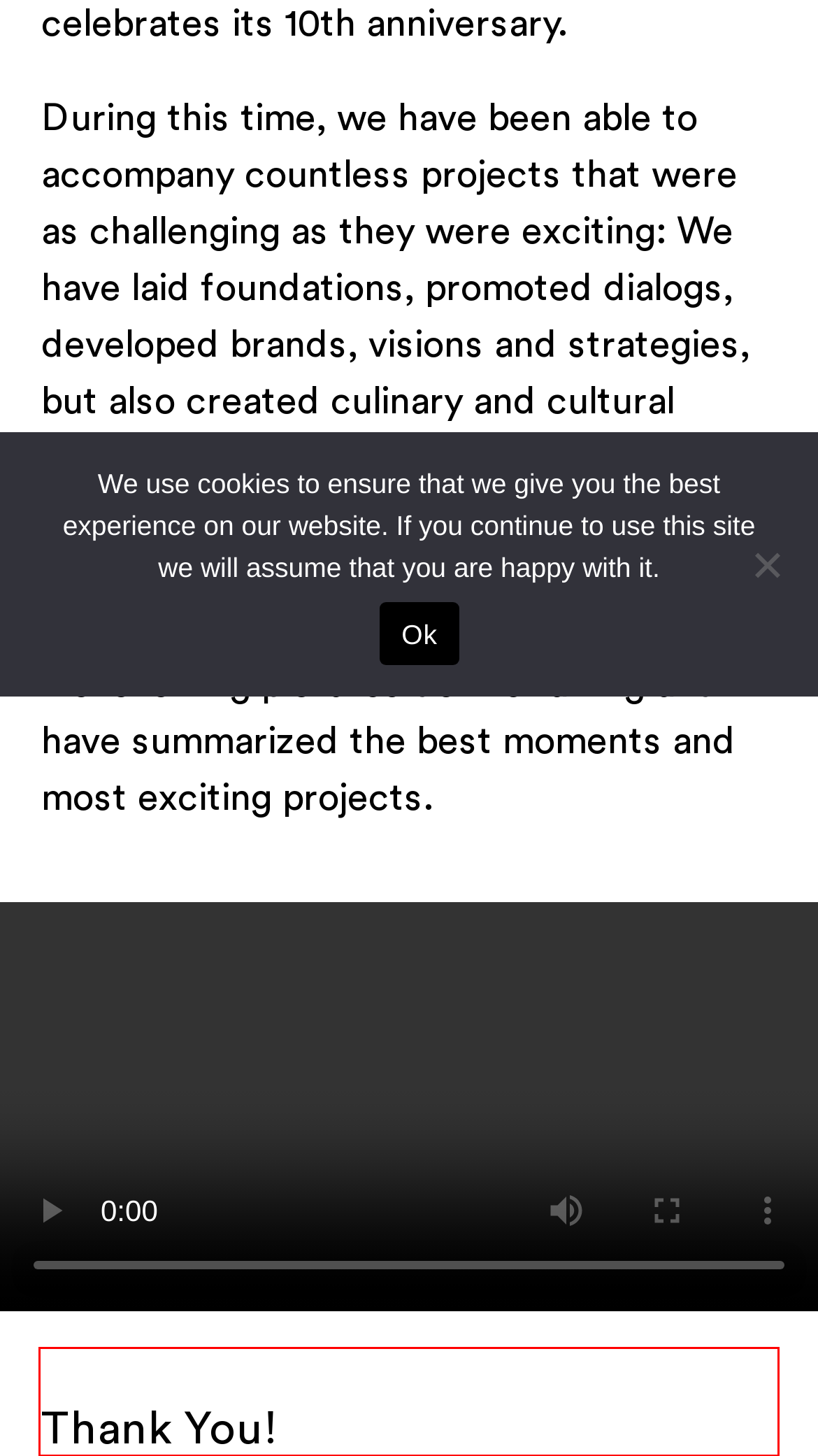You have a screenshot of a webpage, and a red bounding box highlights an element. Select the webpage description that best fits the new page after clicking the element within the bounding box. Options are:
A. Art & Culture – Quant AG
B. Inside Quant – Quant AG
C. Destinations, mountain railways & tourism – Quant AG
D. Emotional platforms – Quant AG
E. Brand development – Quant AG
F. Marketing and Communication – Quant AG
G. Hospitality Consulting & Management – Quant AG
H. Small & medium-sized enterprises – Quant AG

B